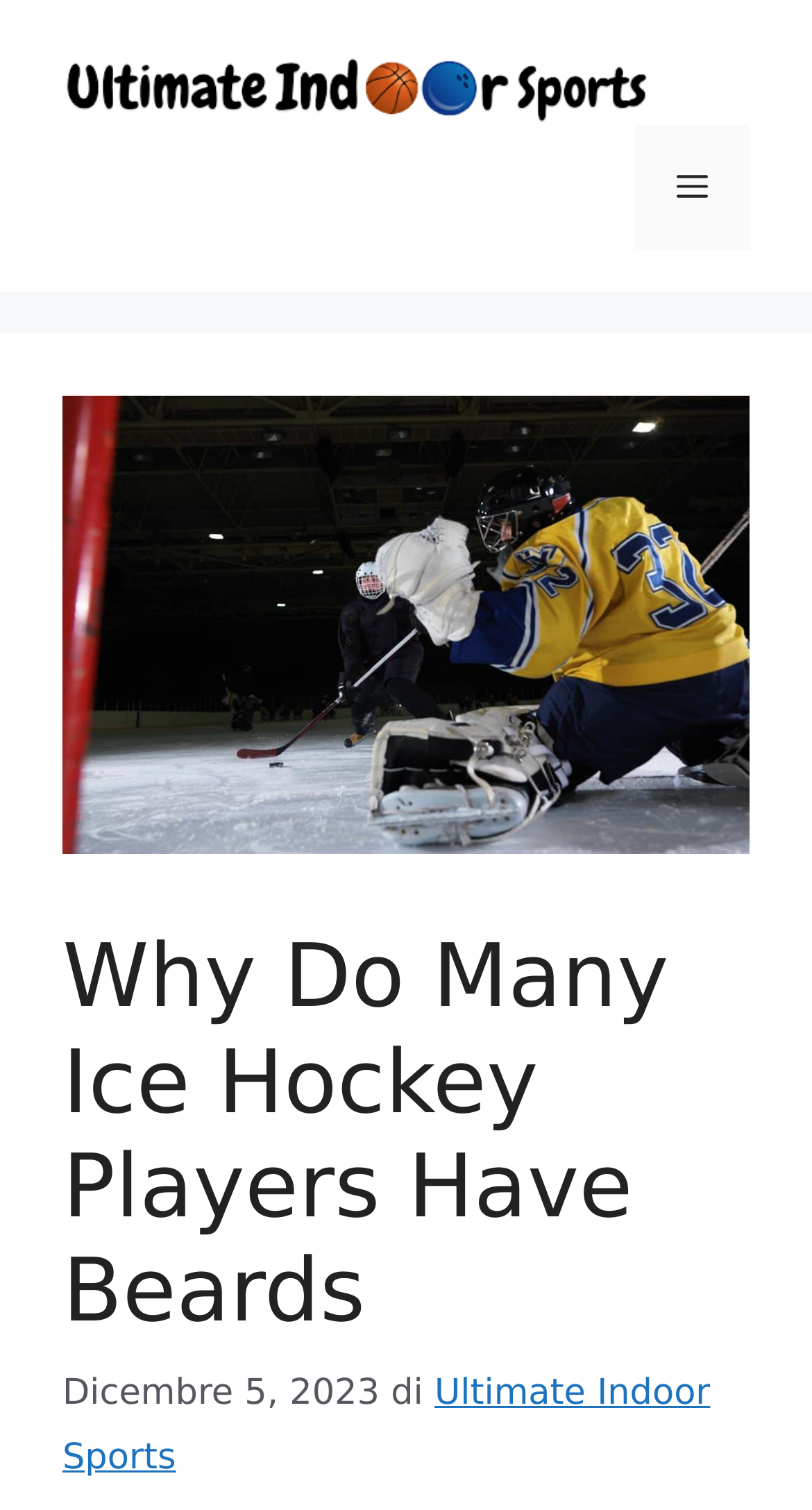Can you look at the image and give a comprehensive answer to the question:
What is the language of the website?

I inferred the language of the website by noticing the Italian words and phrases used throughout the page, such as 'Dicembre' and 'di'.